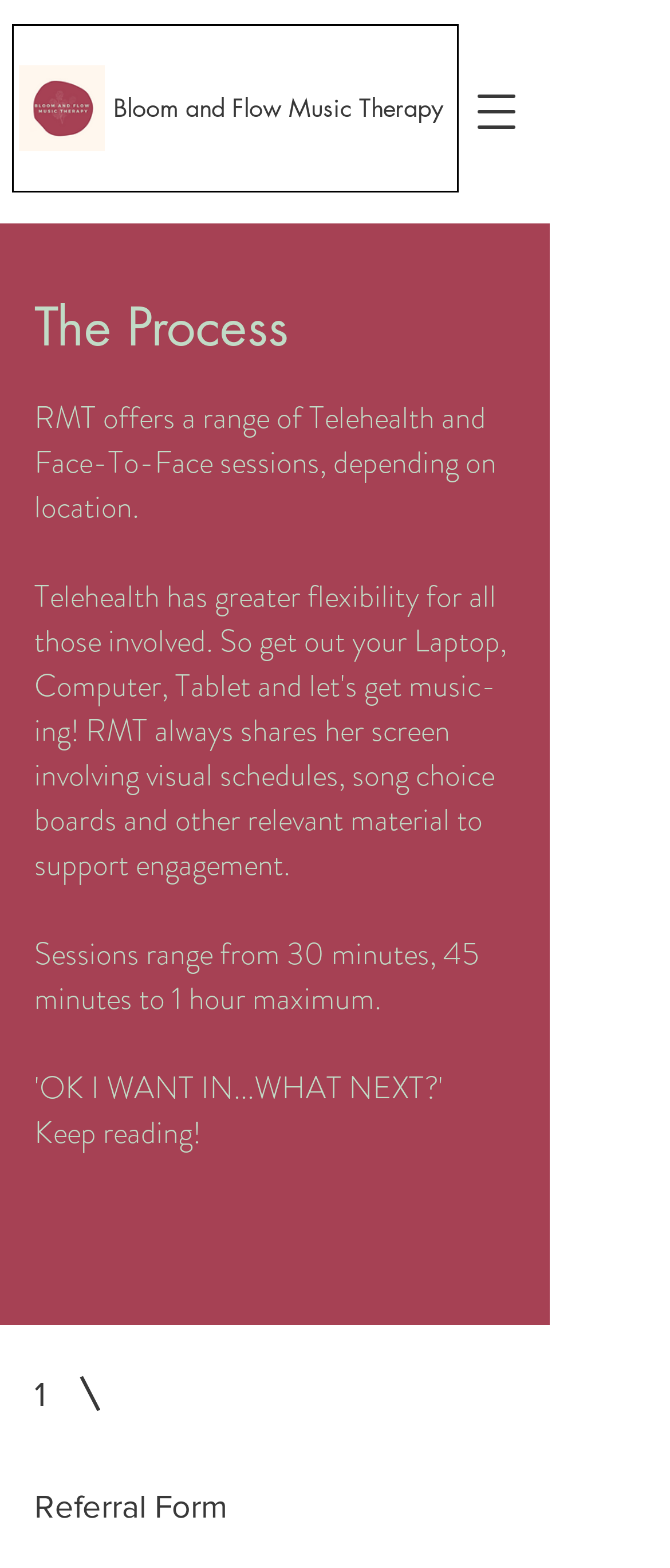What is the name of the organization offering music therapy services?
Look at the image and answer with only one word or phrase.

Bloom and Flow Music Therapy